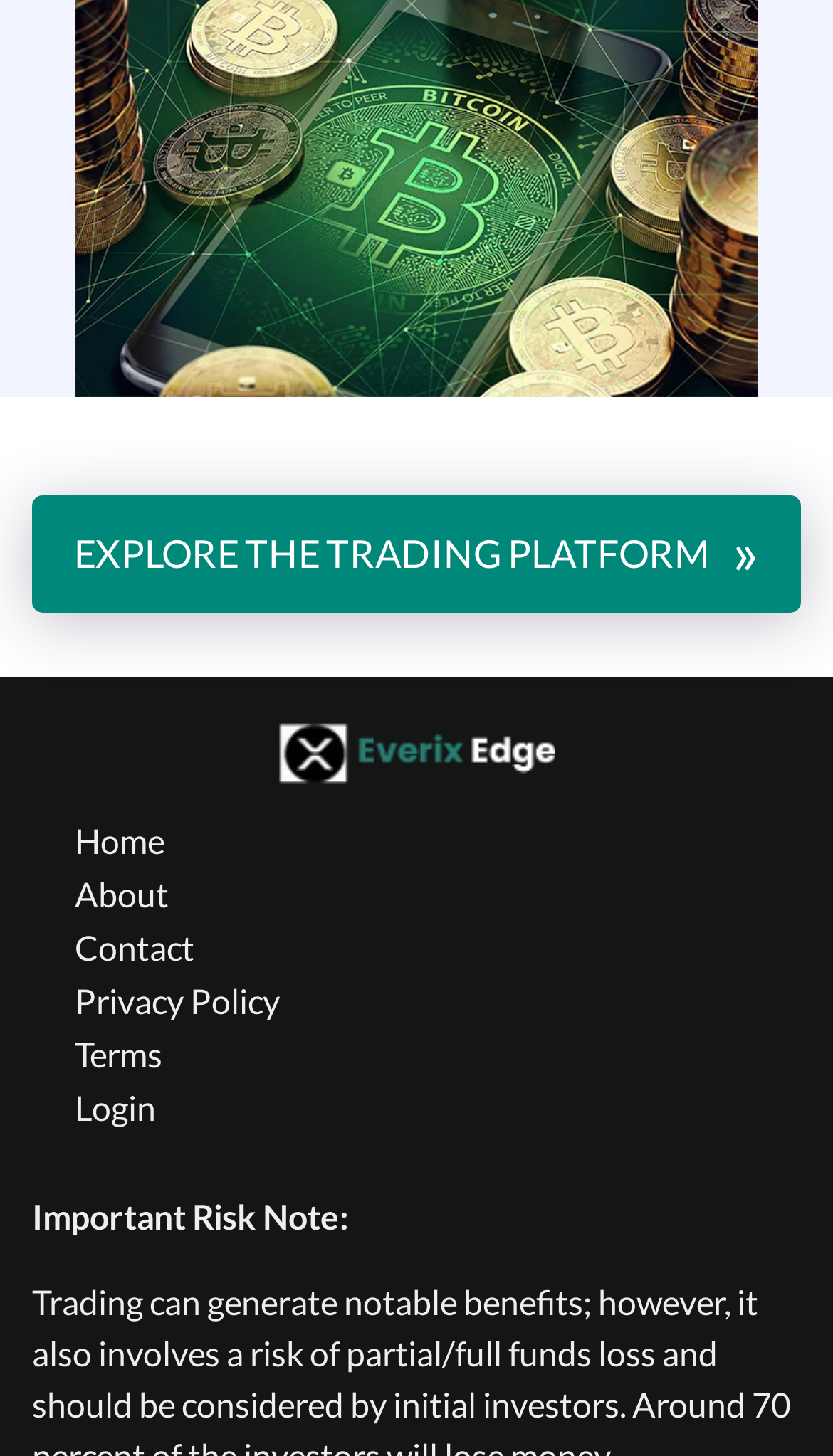What is the purpose of the webpage?
Carefully examine the image and provide a detailed answer to the question.

The purpose of the webpage appears to be related to a trading platform, as indicated by the 'EXPLORE THE TRADING PLATFORM »' link and the presence of navigation links related to trading, suggesting that the webpage is intended to provide information or access to a trading platform.